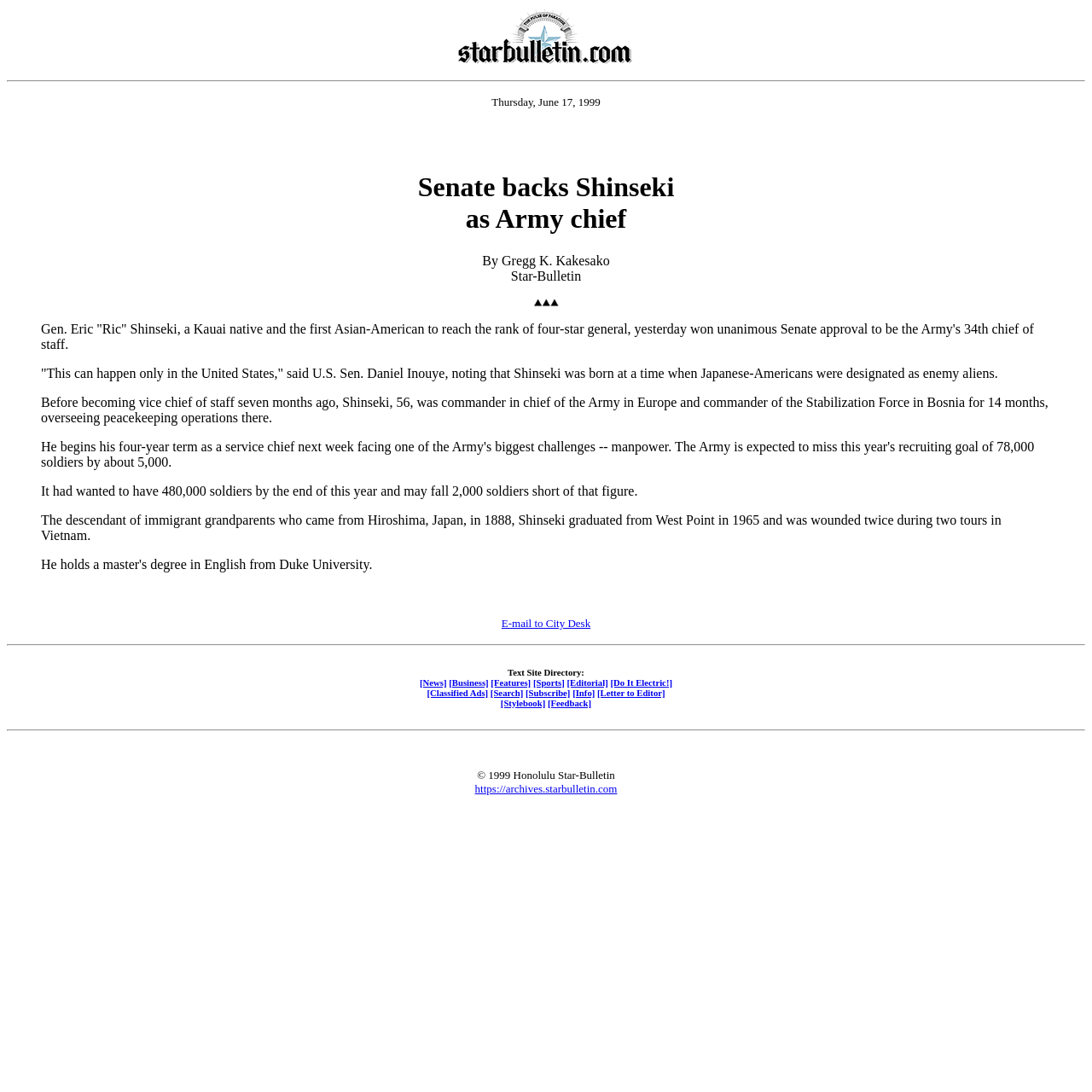Please specify the coordinates of the bounding box for the element that should be clicked to carry out this instruction: "Search the website". The coordinates must be four float numbers between 0 and 1, formatted as [left, top, right, bottom].

[0.449, 0.63, 0.479, 0.639]